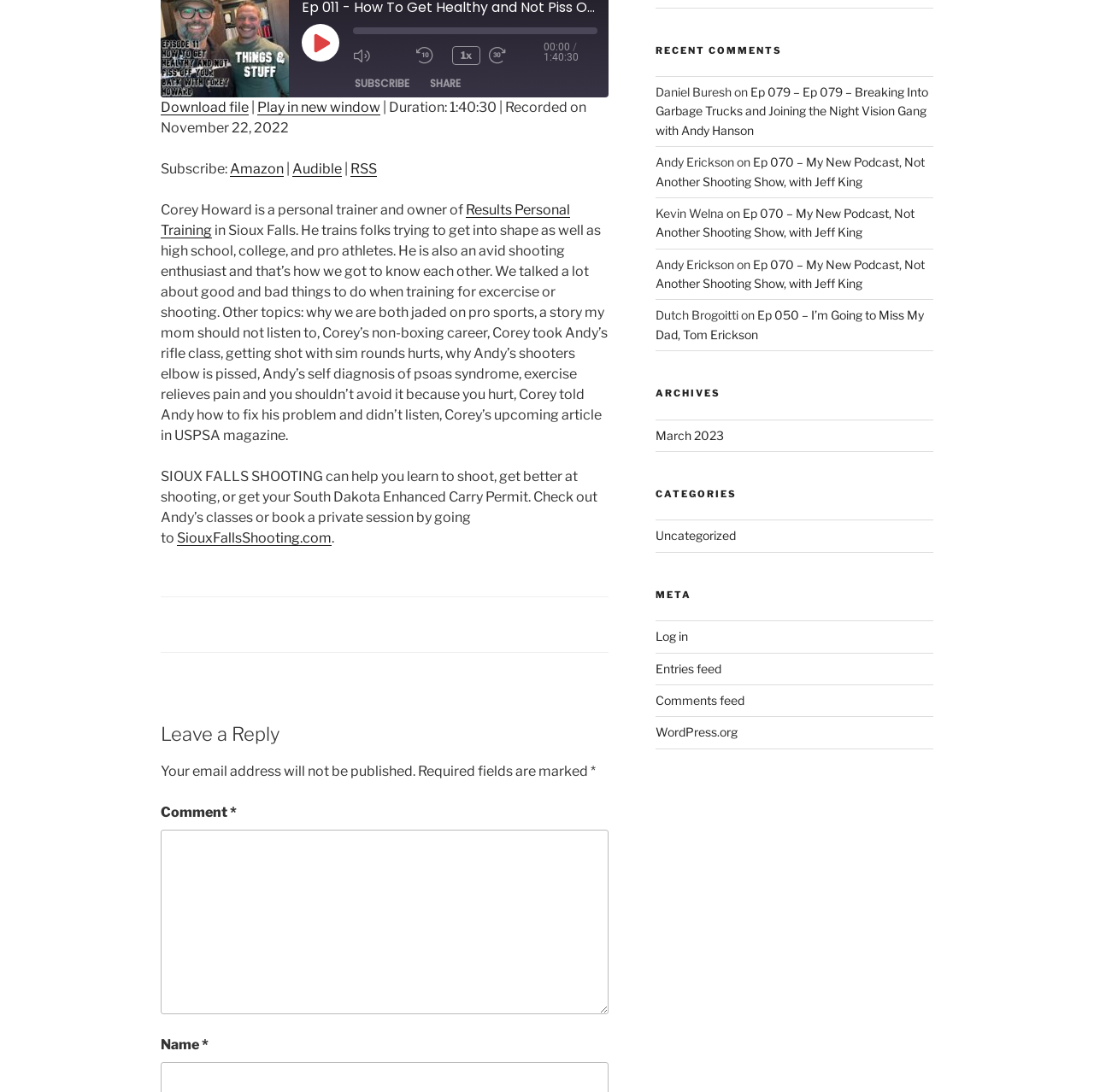Please determine the bounding box coordinates of the element to click in order to execute the following instruction: "Enter your full name". The coordinates should be four float numbers between 0 and 1, specified as [left, top, right, bottom].

None